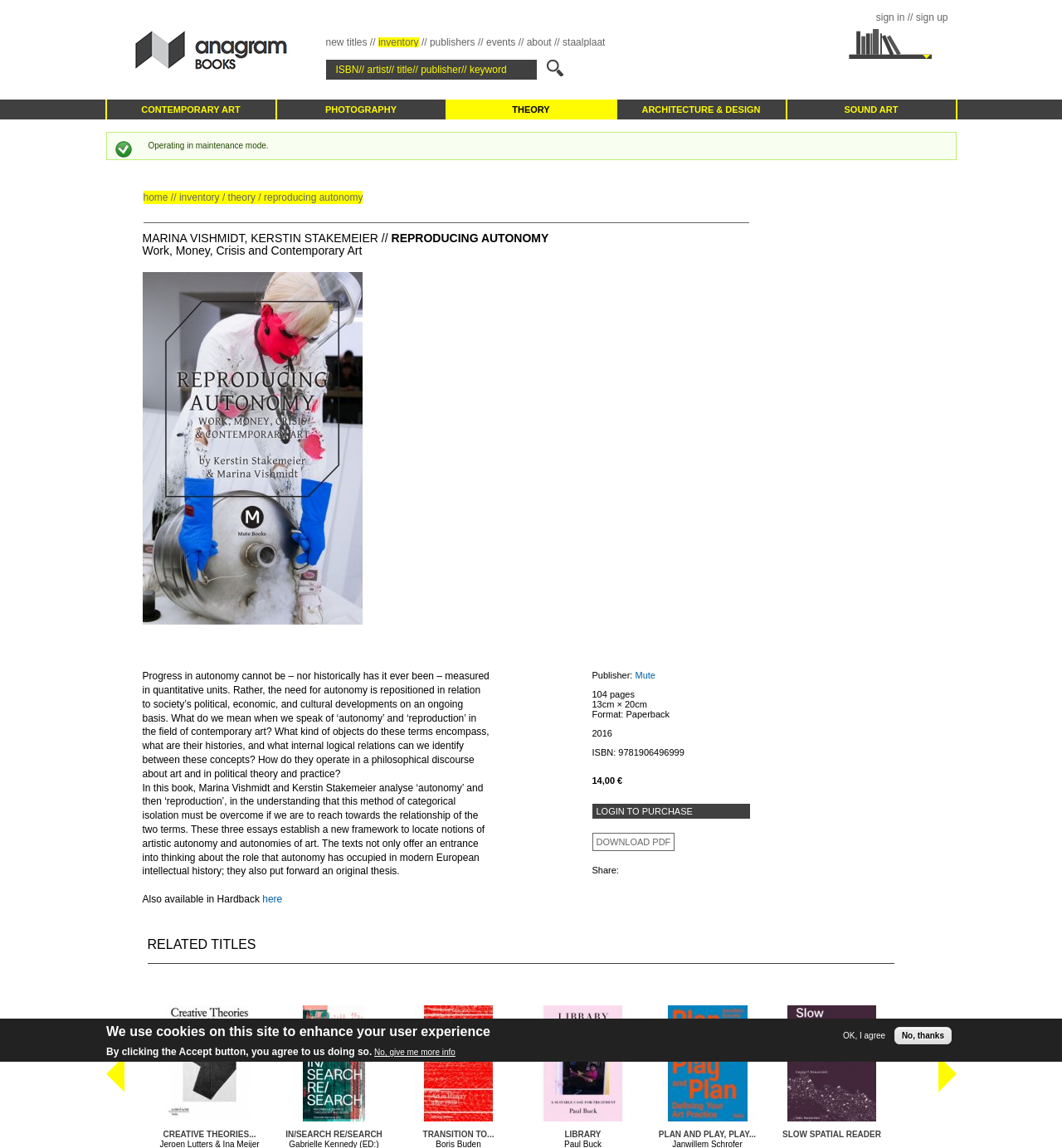Determine the bounding box coordinates of the region that needs to be clicked to achieve the task: "Go to home page".

[0.119, 0.0, 0.182, 0.087]